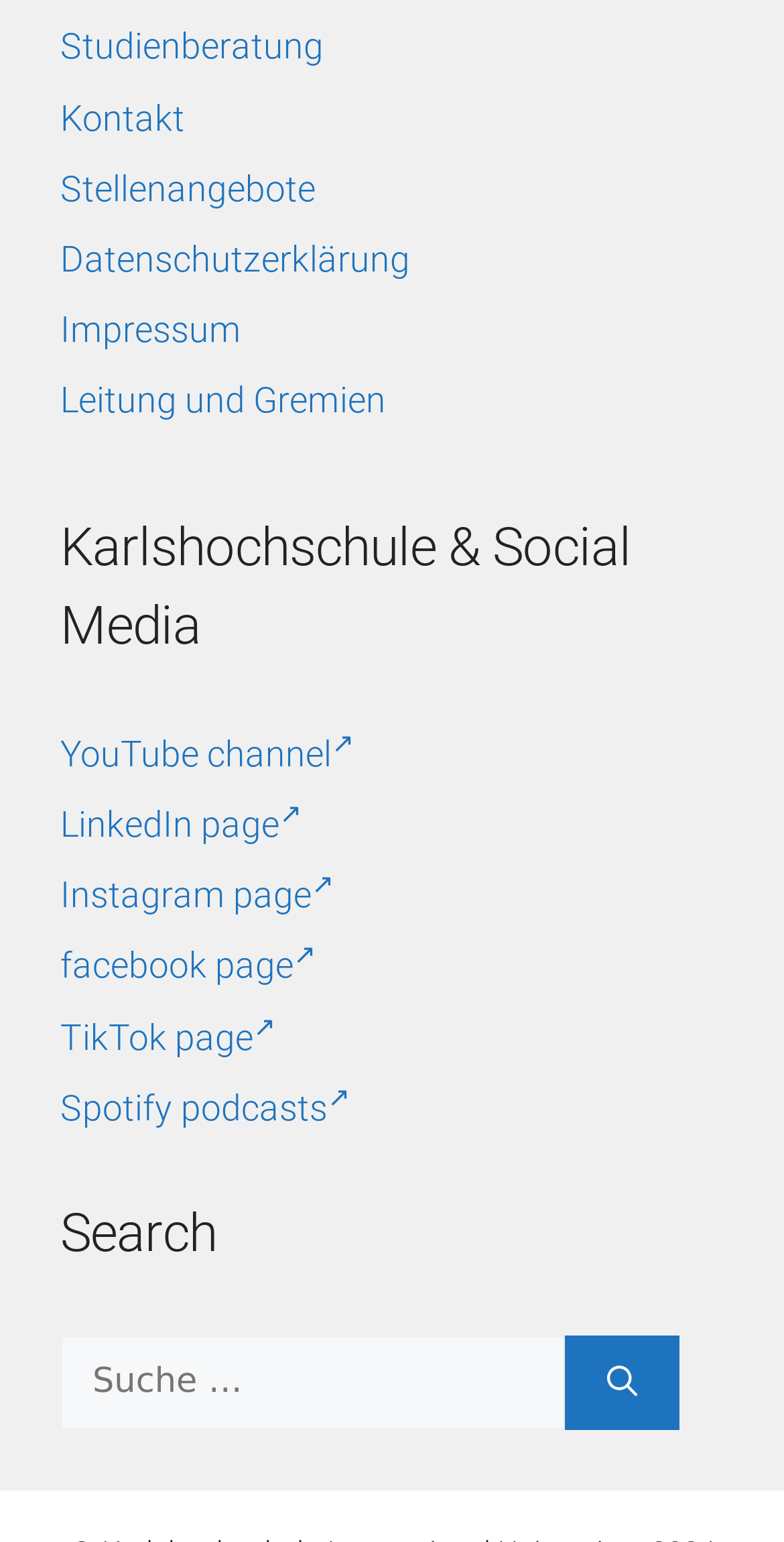What social media platforms are linked on this page?
Look at the image and provide a short answer using one word or a phrase.

YouTube, LinkedIn, Instagram, Facebook, TikTok